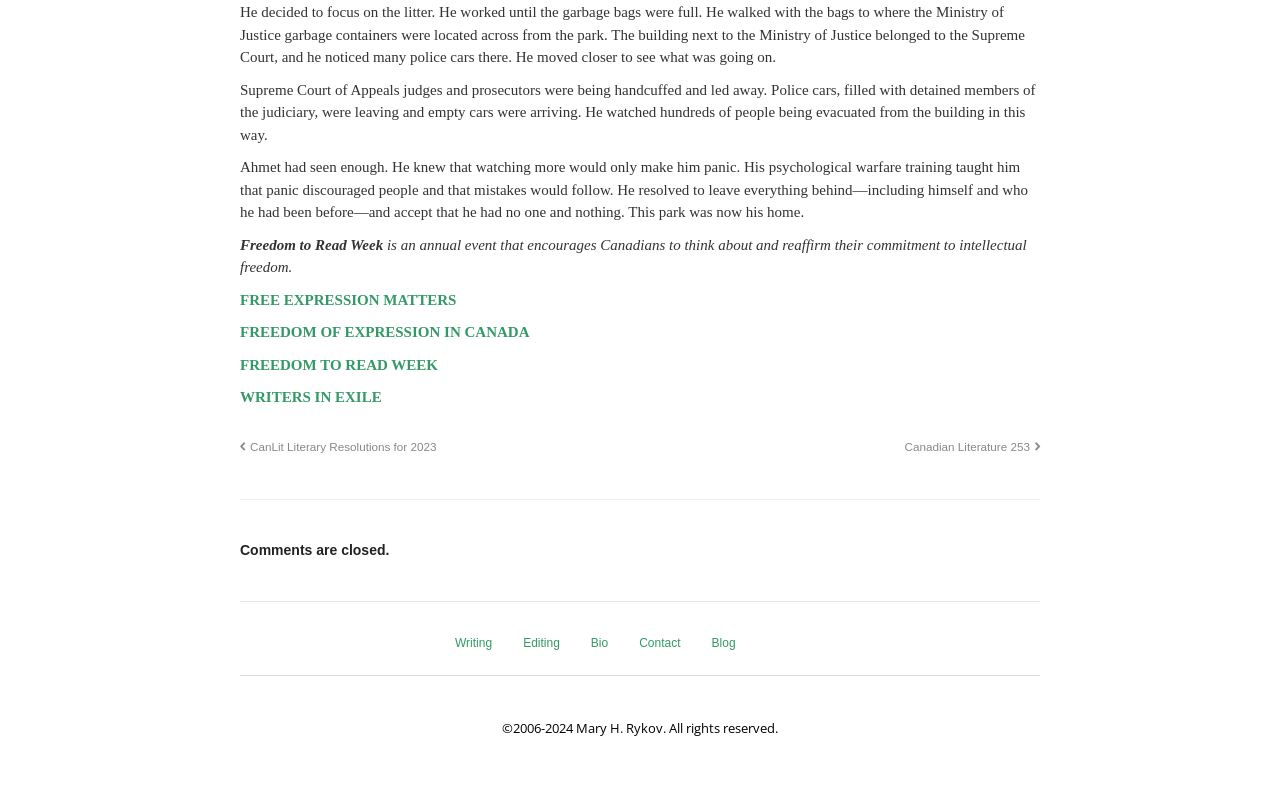Provide the bounding box coordinates for the specified HTML element described in this description: "FREEDOM TO READ WEEK". The coordinates should be four float numbers ranging from 0 to 1, in the format [left, top, right, bottom].

[0.188, 0.449, 0.342, 0.469]